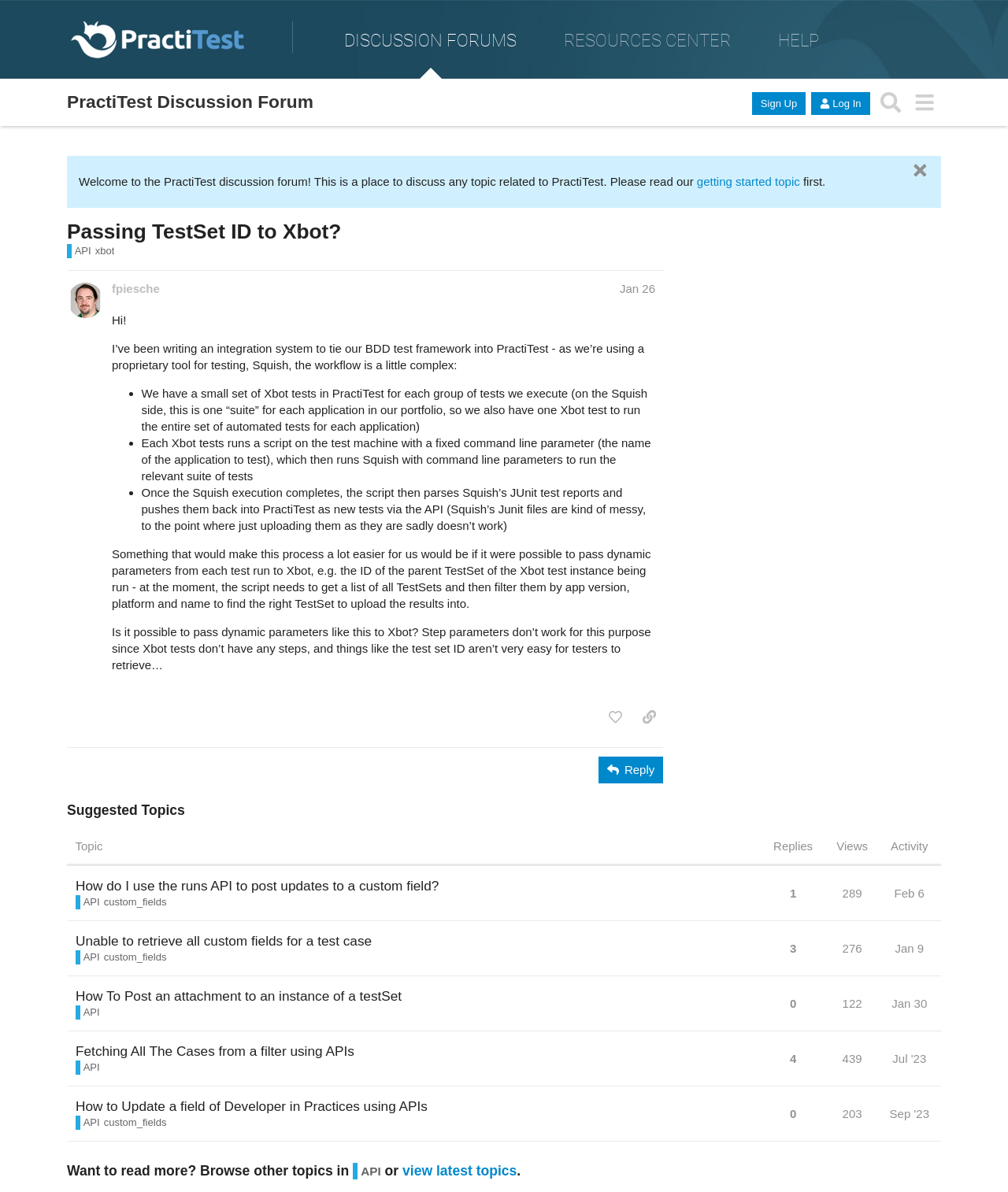What is the topic of the first post?
Give a detailed explanation using the information visible in the image.

The topic of the first post can be found by reading the heading of the first post, which is 'Passing TestSet ID to Xbot?'.